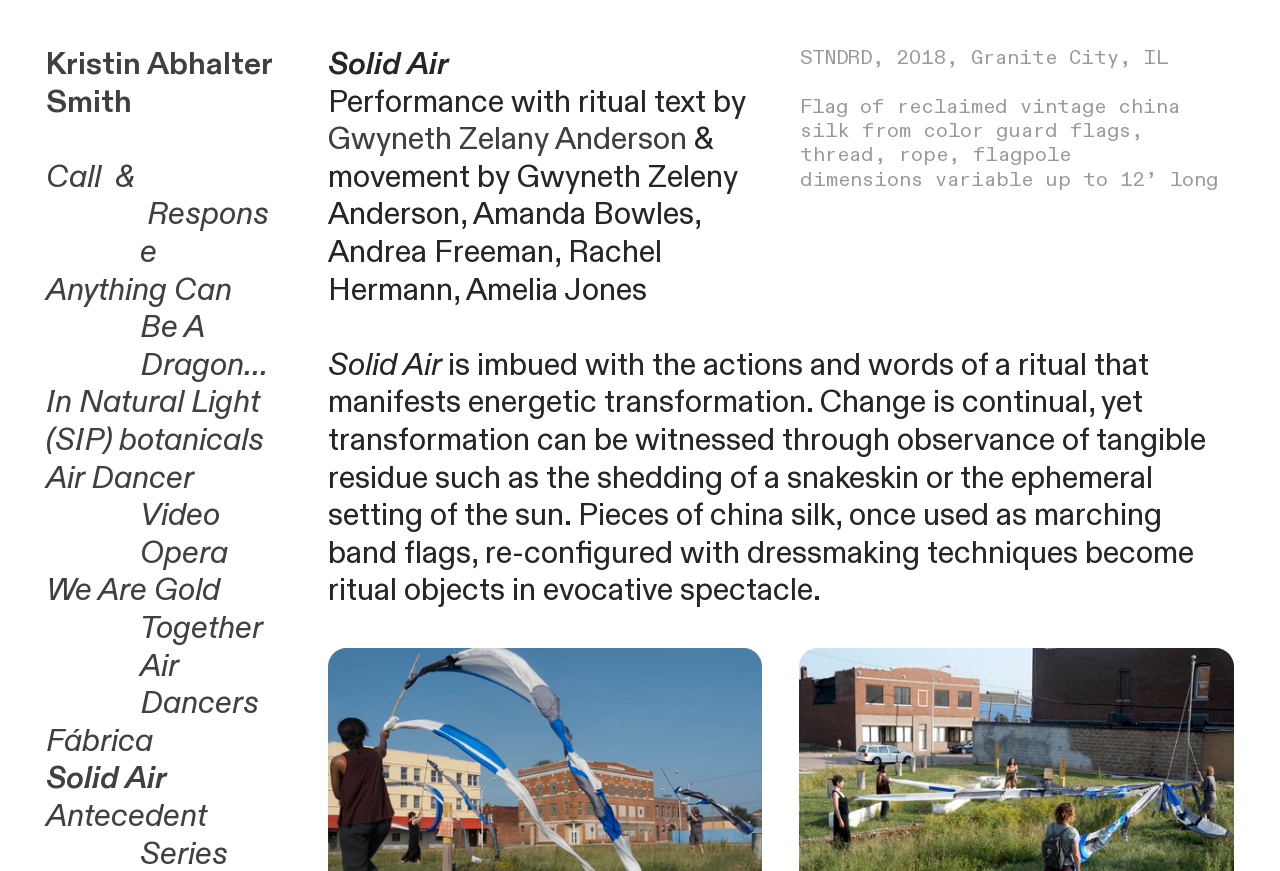Determine the bounding box for the UI element described here: "Air Dancer Video Opera".

[0.036, 0.525, 0.178, 0.659]